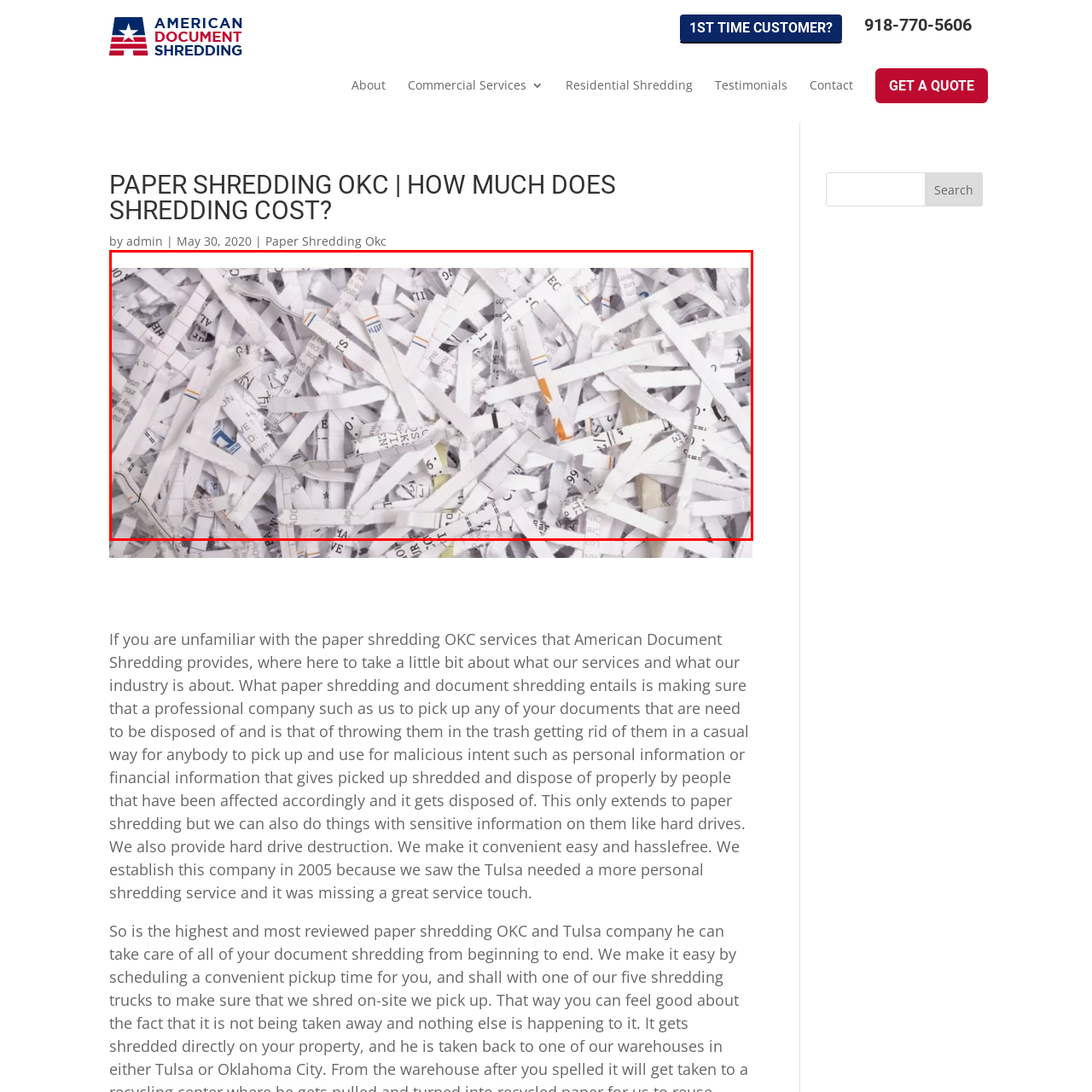Direct your attention to the segment of the image enclosed by the red boundary and answer the ensuing question in detail: What is the purpose of the shredding service?

The caption emphasizes the importance of protecting sensitive information through professional paper shredding services, which suggests that the purpose of the shredding service is to protect sensitive information.